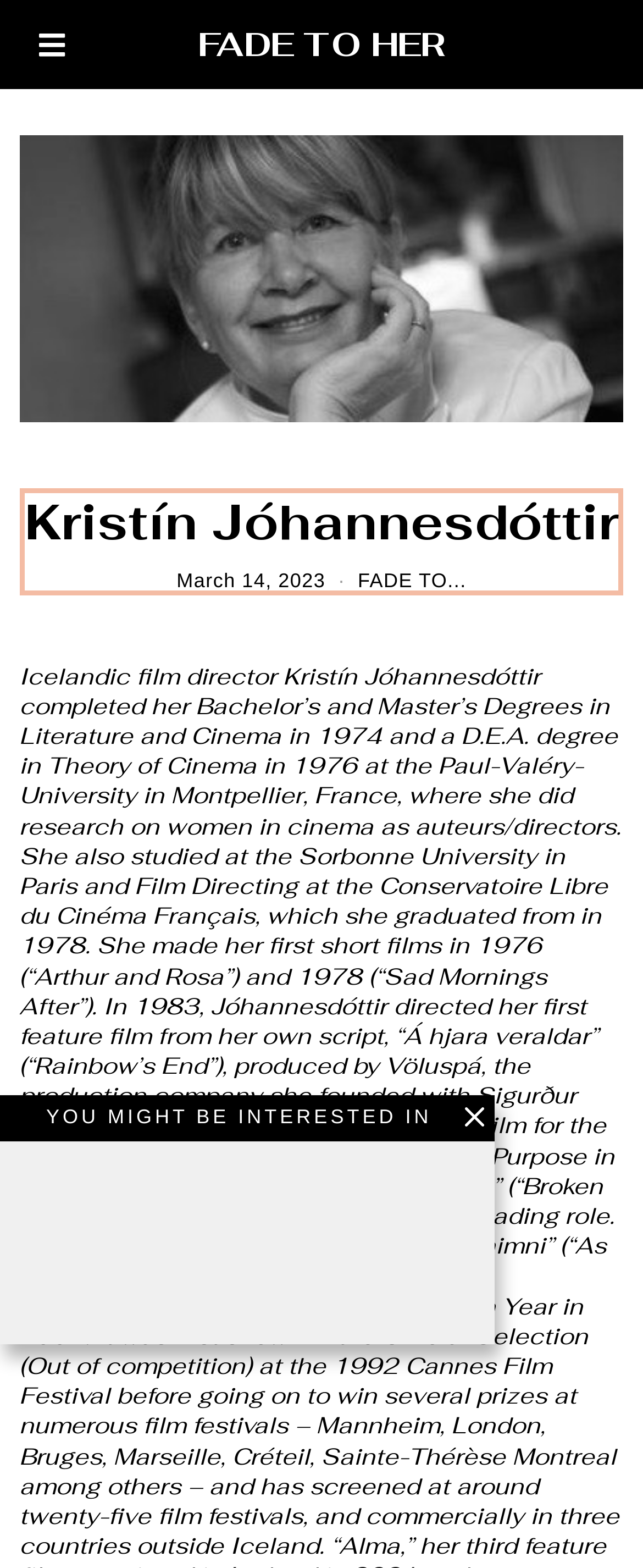Respond to the question below with a concise word or phrase:
What is the title of the link below the heading?

FADE TO HER